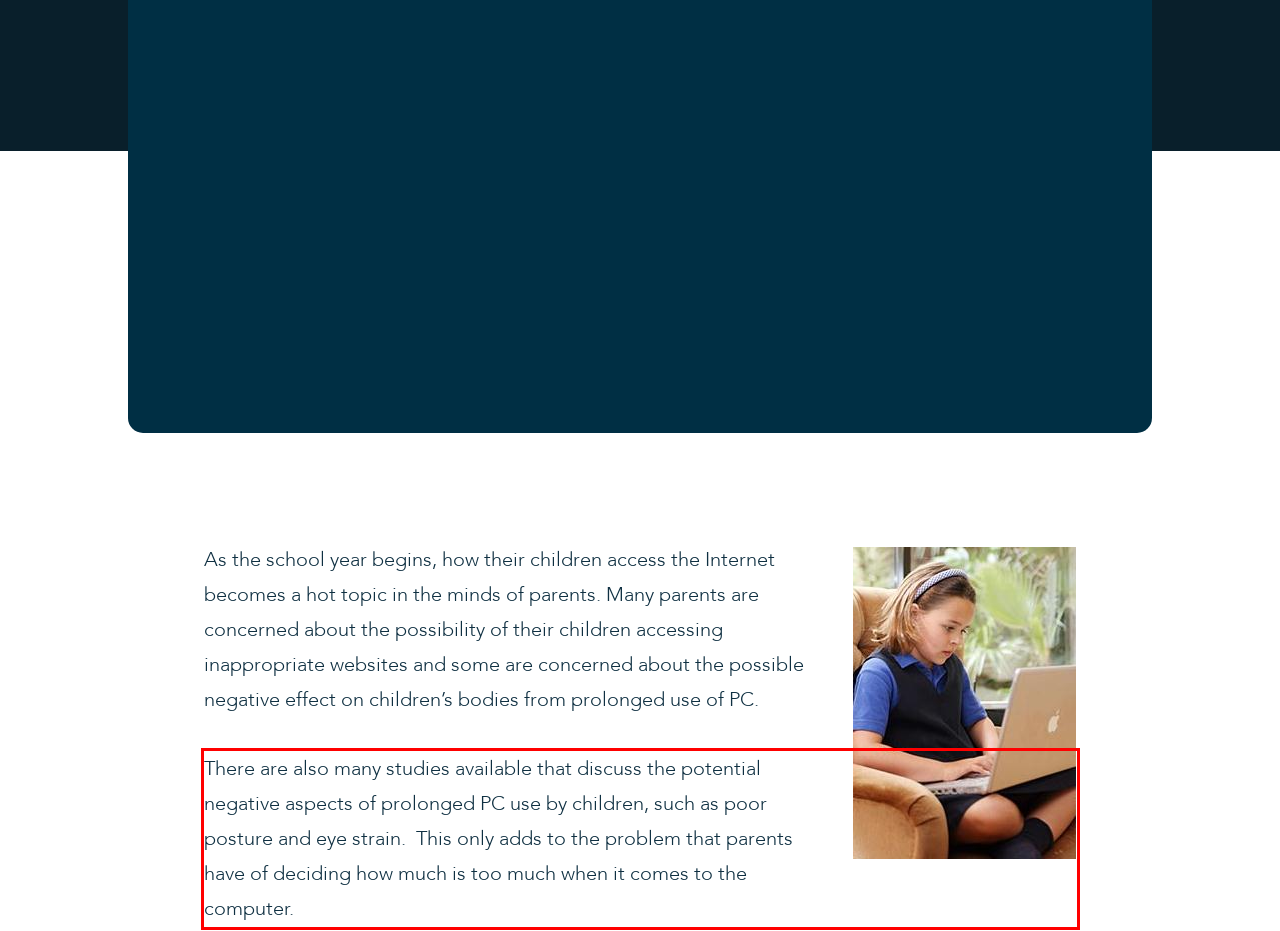Examine the screenshot of the webpage, locate the red bounding box, and perform OCR to extract the text contained within it.

There are also many studies available that discuss the potential negative aspects of prolonged PC use by children, such as poor posture and eye strain. This only adds to the problem that parents have of deciding how much is too much when it comes to the computer.